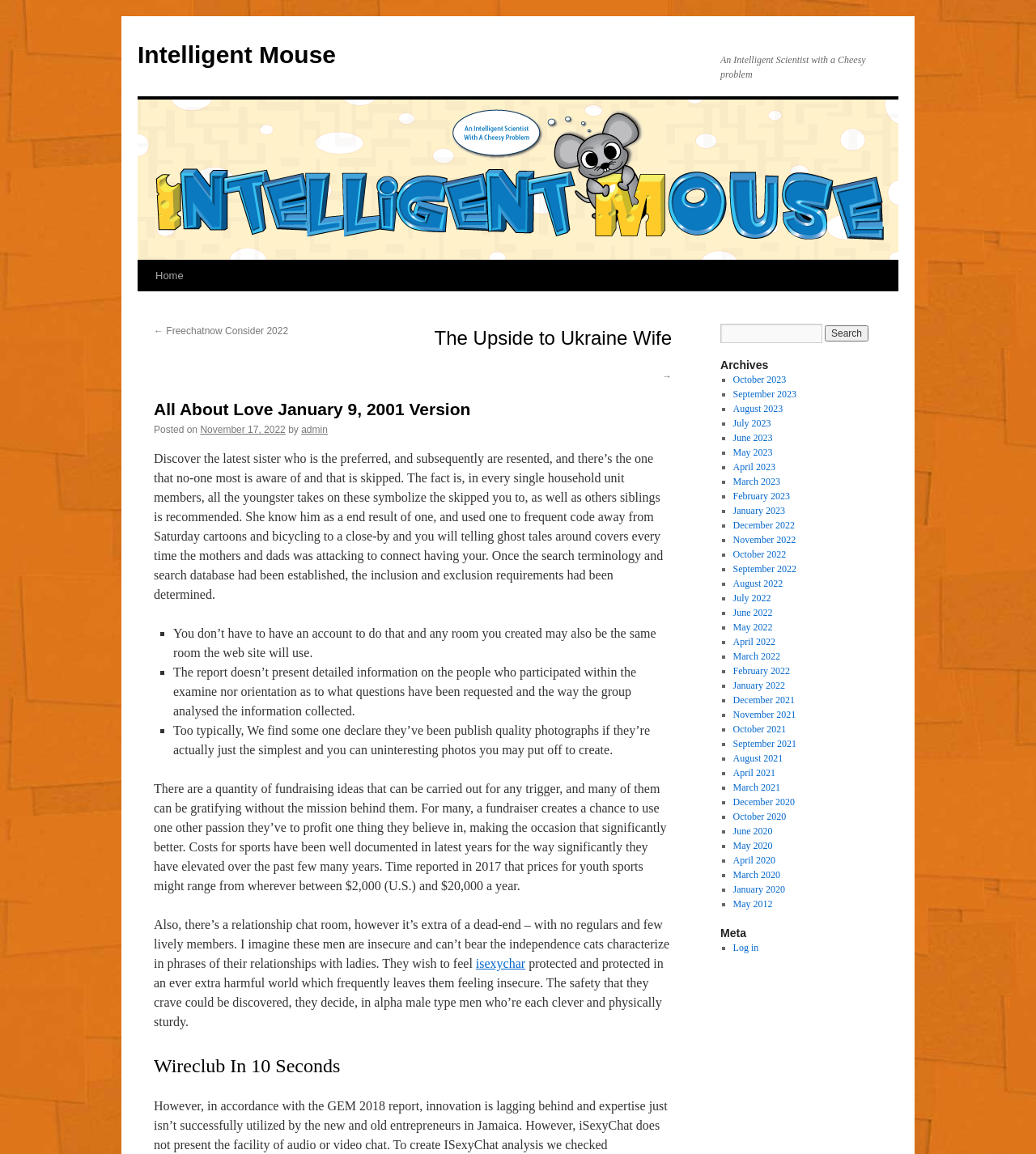What is the title of the article?
Please answer the question with a detailed and comprehensive explanation.

The title of the article can be found at the top of the webpage, which is 'All About Love January 9, 2001 Version'. This title is a heading element and is the main title of the article.